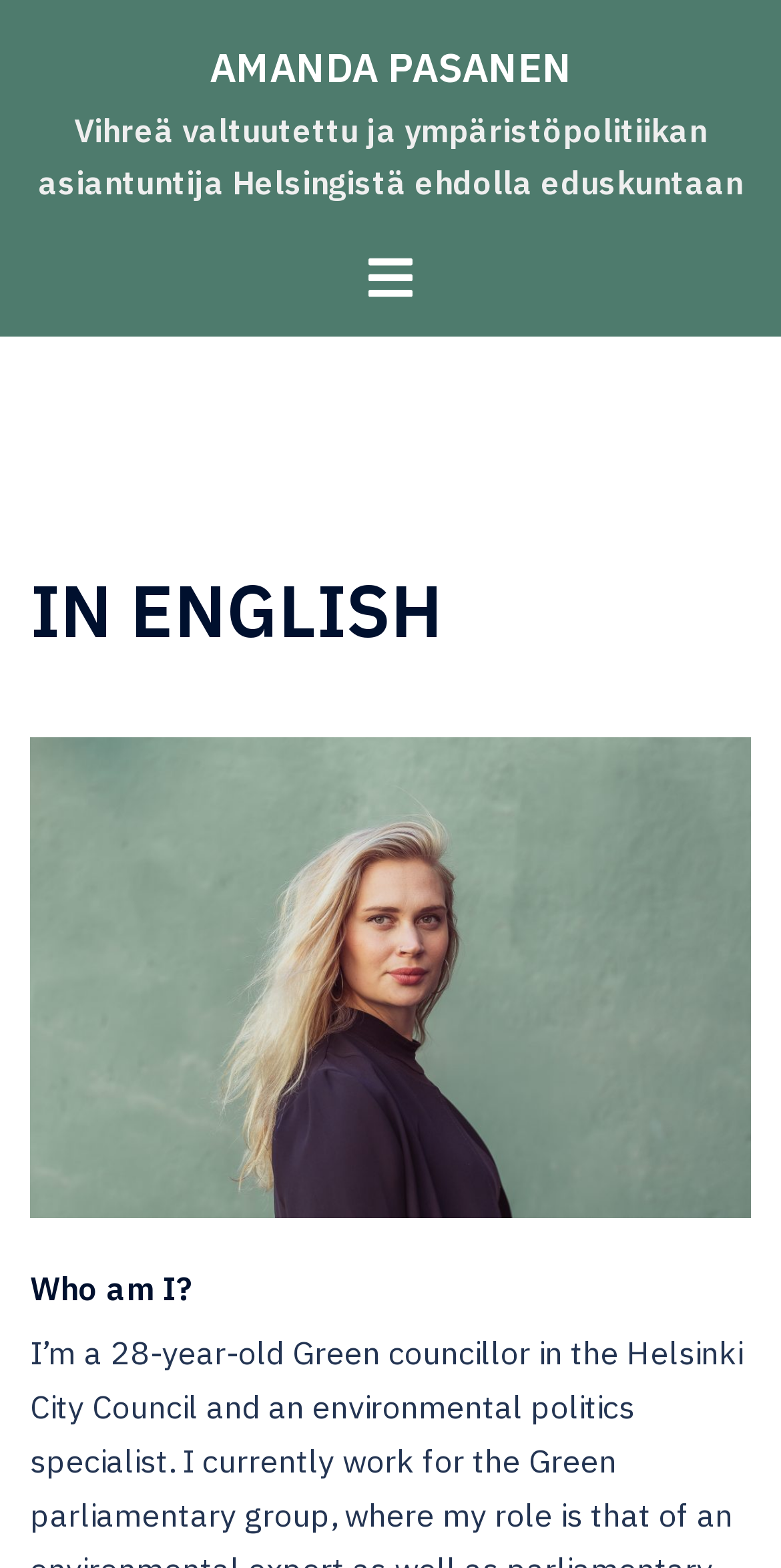Is there an image on the webpage?
Answer the question based on the image using a single word or a brief phrase.

Yes